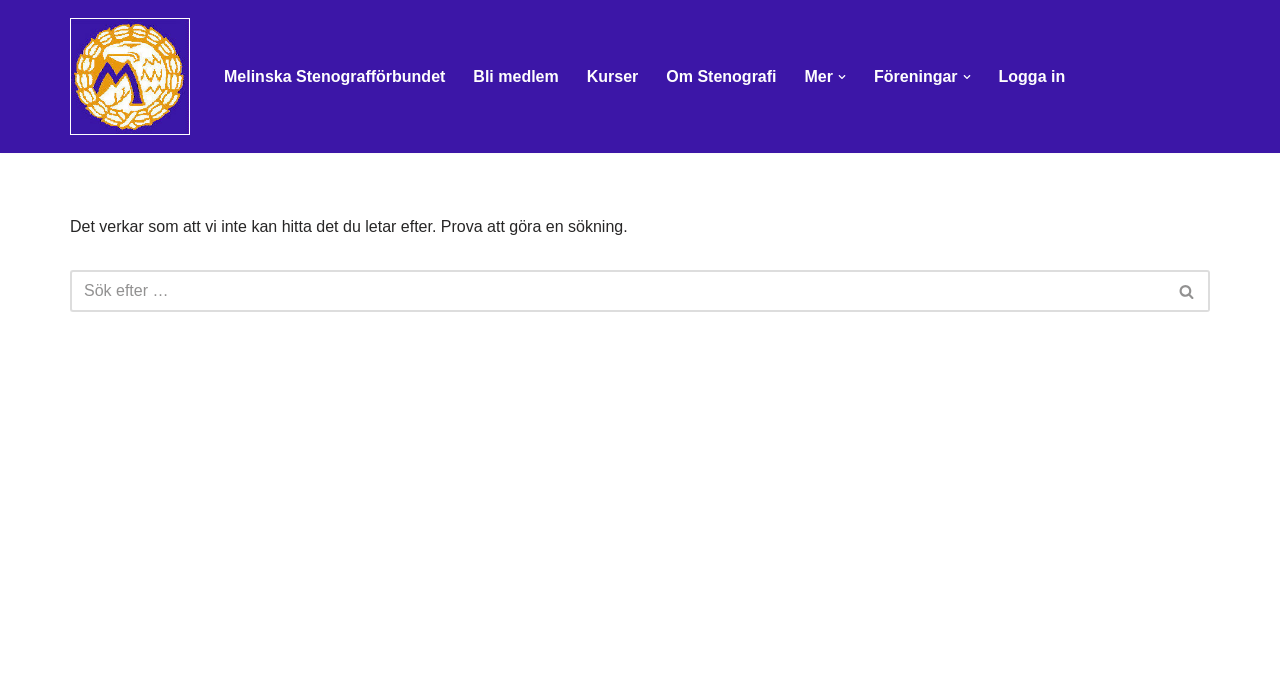Locate the bounding box coordinates of the region to be clicked to comply with the following instruction: "Click on the 'Hoppa till innehåll' link". The coordinates must be four float numbers between 0 and 1, in the form [left, top, right, bottom].

[0.0, 0.048, 0.023, 0.077]